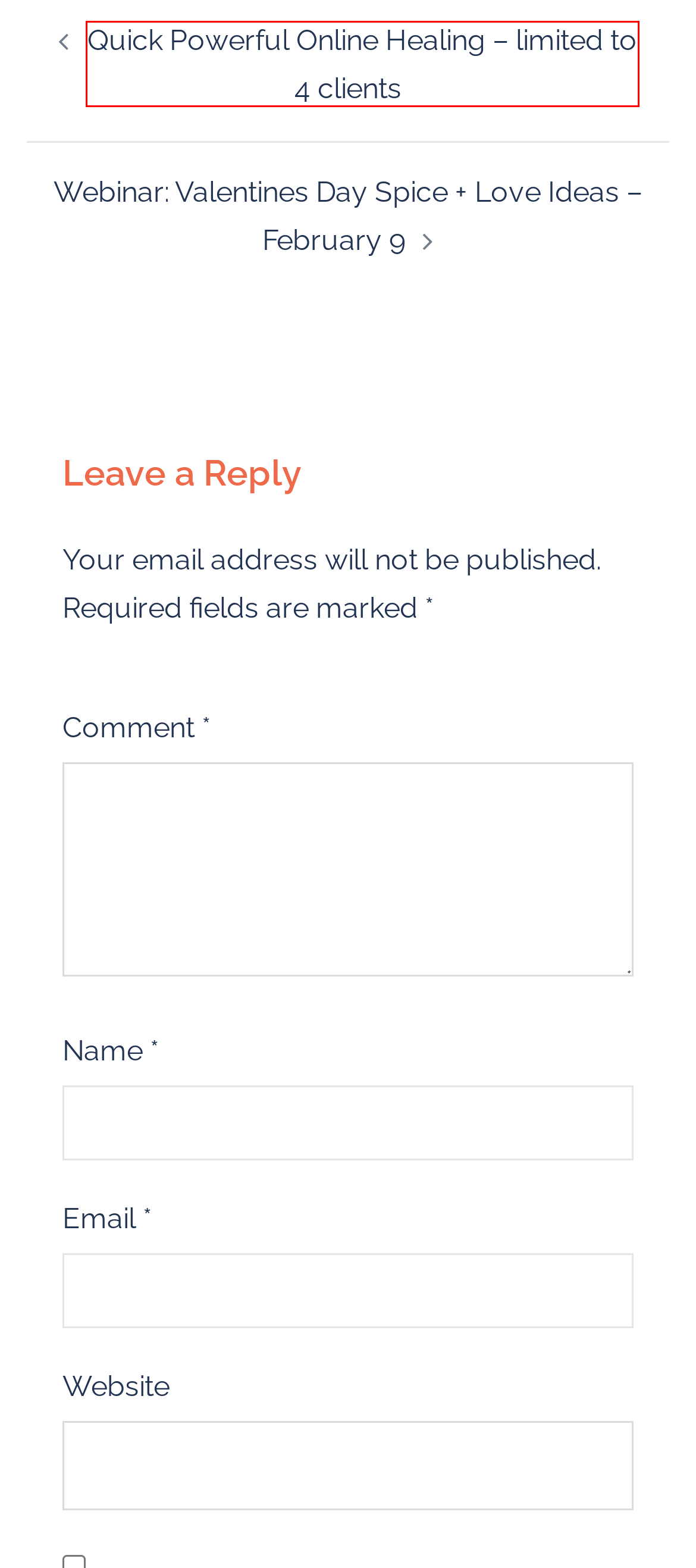You are looking at a screenshot of a webpage with a red bounding box around an element. Determine the best matching webpage description for the new webpage resulting from clicking the element in the red bounding box. Here are the descriptions:
A. Webinar: Valentines Day Spice + Love Ideas - February 9 - spiritsexlab.com
B. Selflove Archives - spiritsexlab.com
C. Quick Powerful Online Healing - limited to 4 clients - spiritsexlab.com
D. Personal Growth Archives - spiritsexlab.com
E. Relationships Archives - spiritsexlab.com
F. Quotes Archives - spiritsexlab.com
G. SSL Homepage - spiritsexlab.com
H. Sex Education Archives - spiritsexlab.com

C